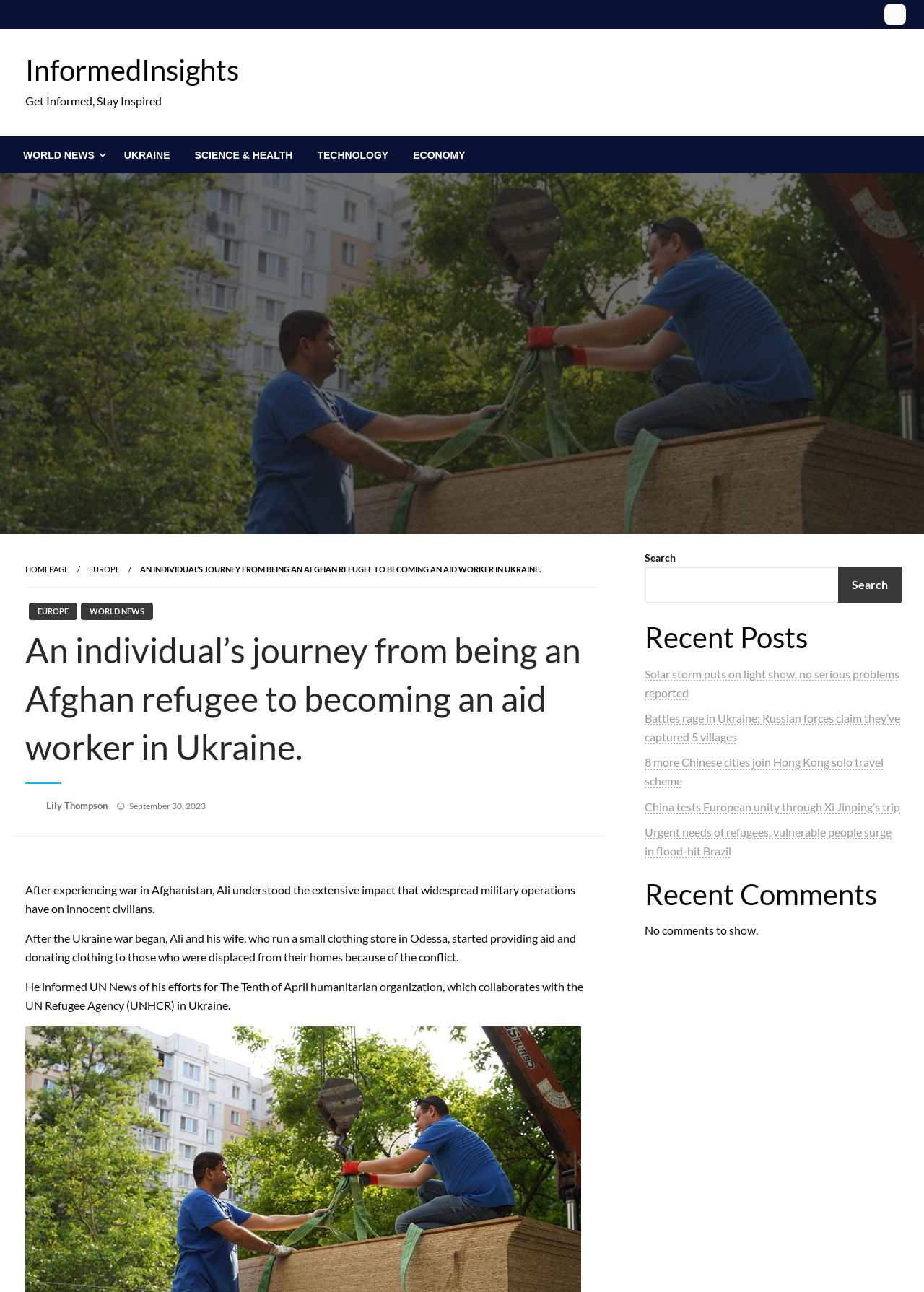Ascertain the bounding box coordinates for the UI element detailed here: "World News". The coordinates should be provided as [left, top, right, bottom] with each value being a float between 0 and 1.

[0.088, 0.467, 0.166, 0.48]